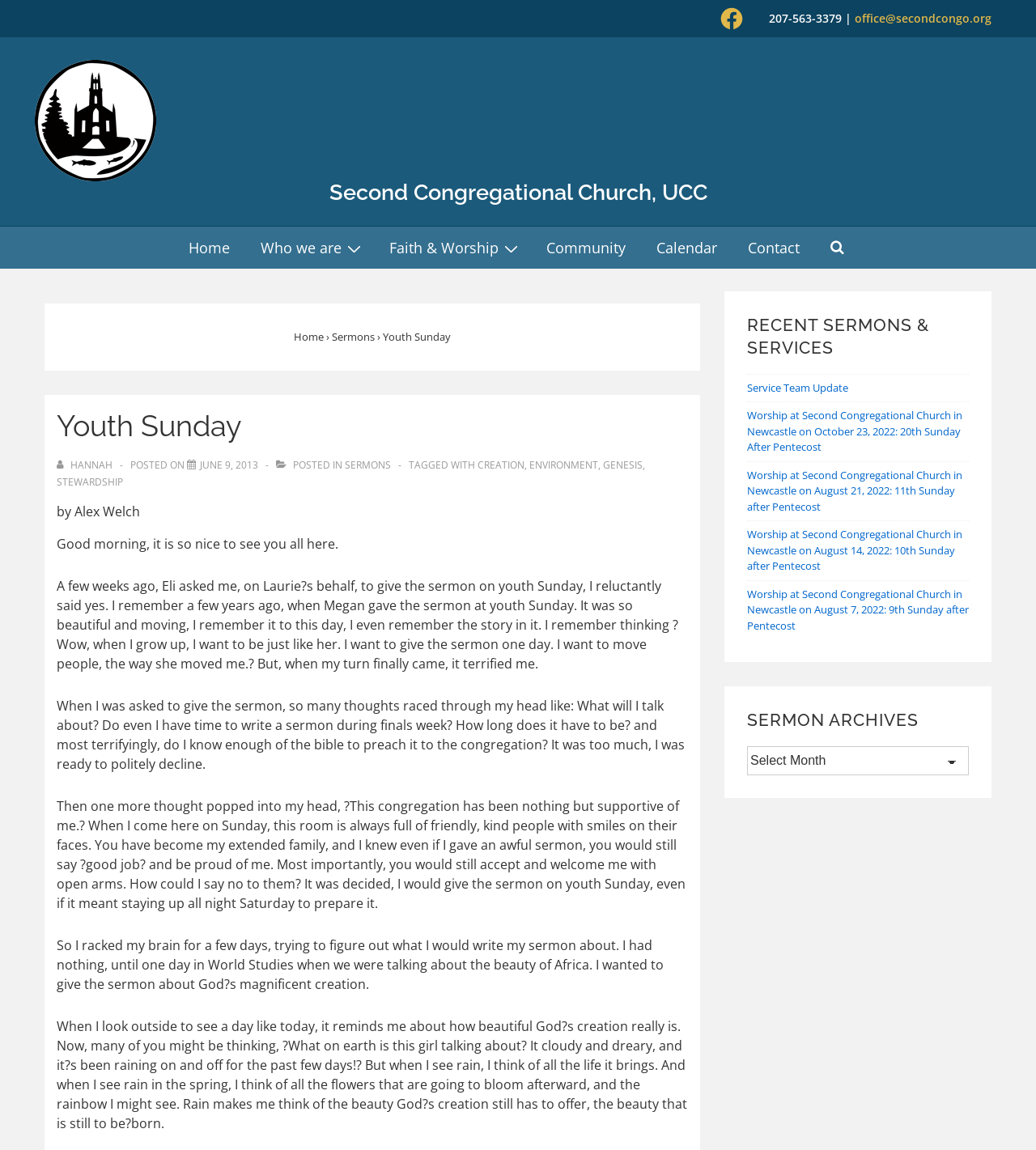Specify the bounding box coordinates of the element's area that should be clicked to execute the given instruction: "Go to the Home page". The coordinates should be four float numbers between 0 and 1, i.e., [left, top, right, bottom].

[0.168, 0.197, 0.236, 0.234]